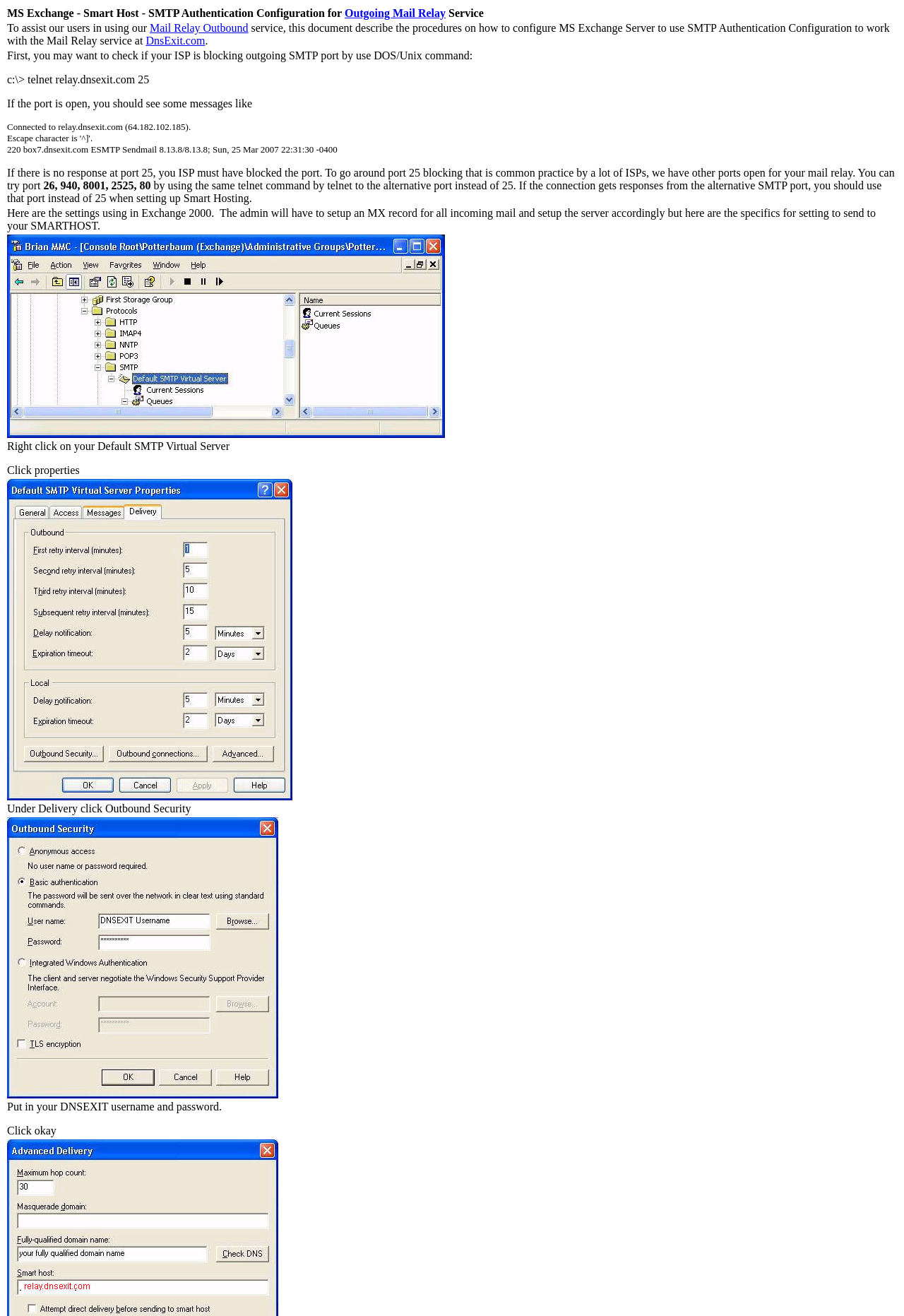What is the purpose of the Outbound Security section?
Answer the question with just one word or phrase using the image.

Put in DNSEXIT username and password